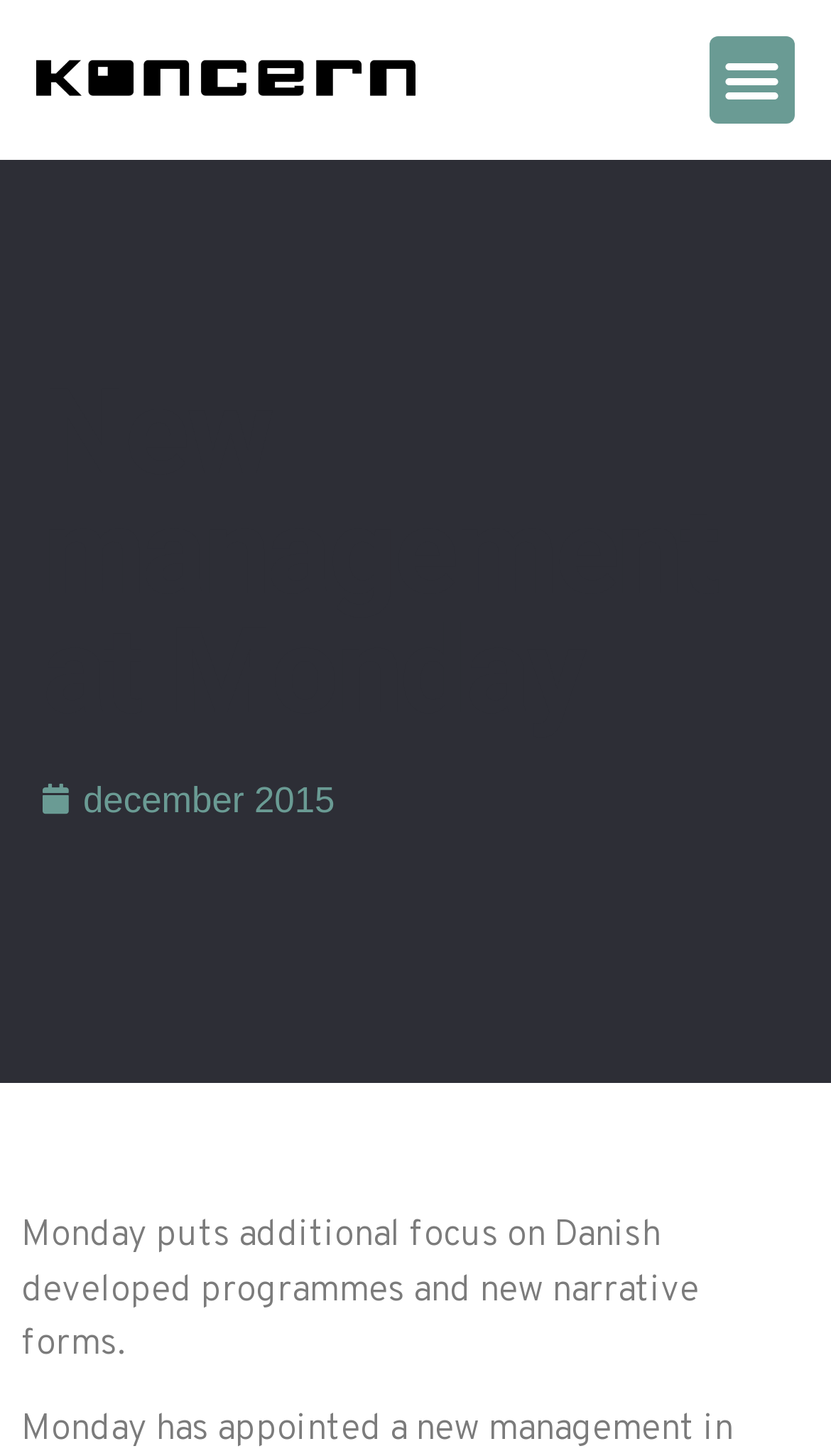Using the given element description, provide the bounding box coordinates (top-left x, top-left y, bottom-right x, bottom-right y) for the corresponding UI element in the screenshot: Menu

[0.853, 0.025, 0.956, 0.084]